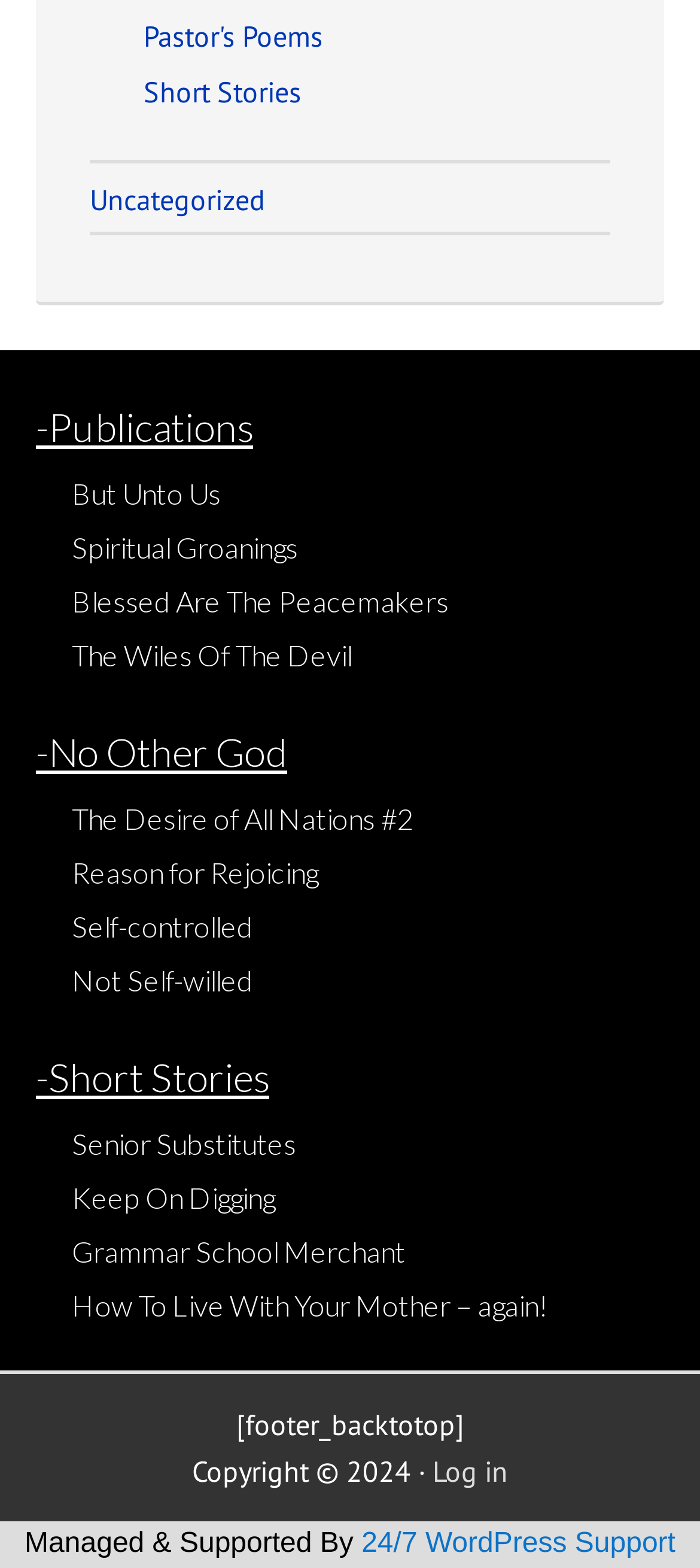Use a single word or phrase to answer the question:
Who supports the website?

24/7 WordPress Support